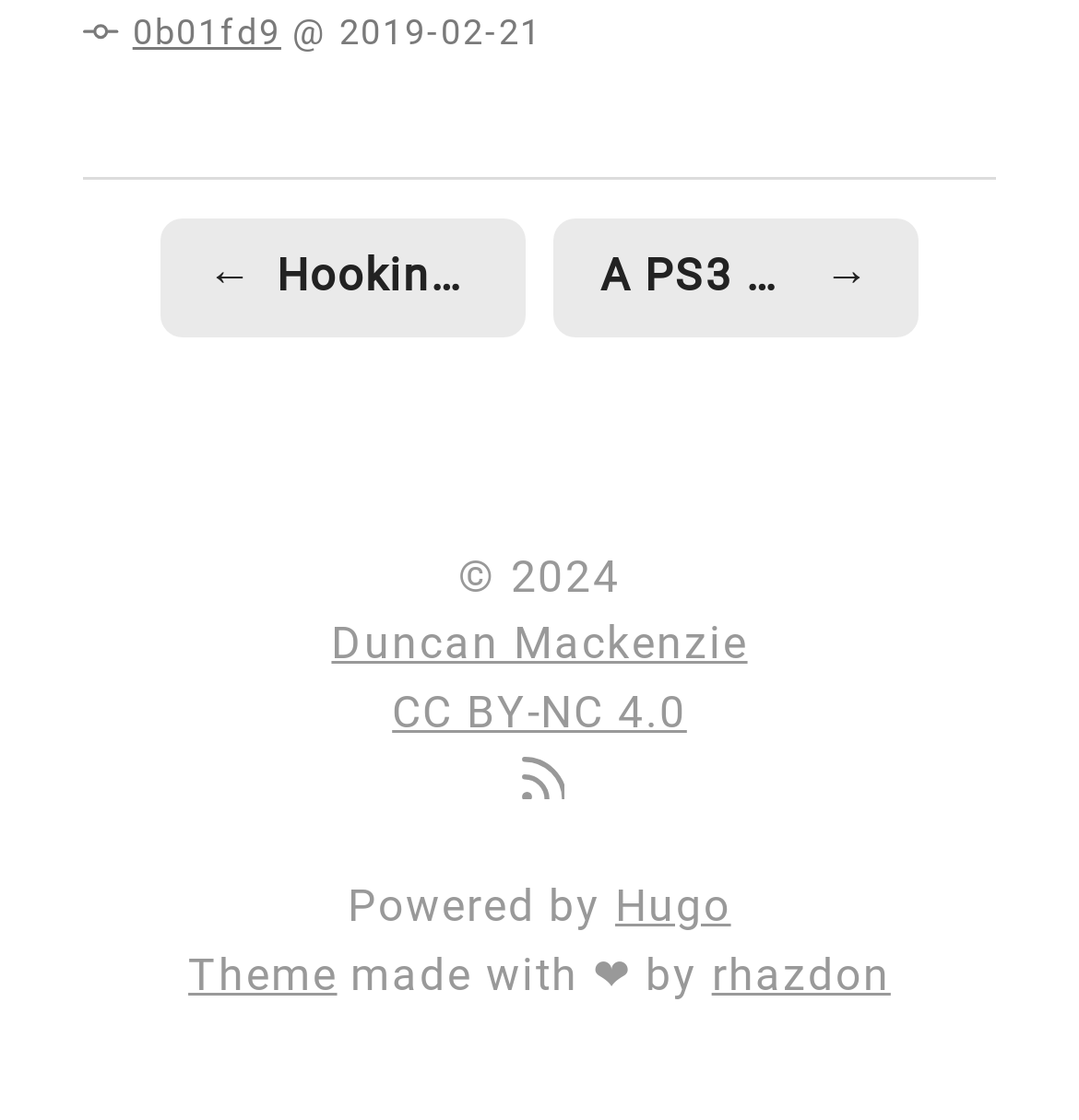Please identify the bounding box coordinates of the area that needs to be clicked to follow this instruction: "Visit the website of Duncan Mackenzie".

[0.307, 0.551, 0.693, 0.598]